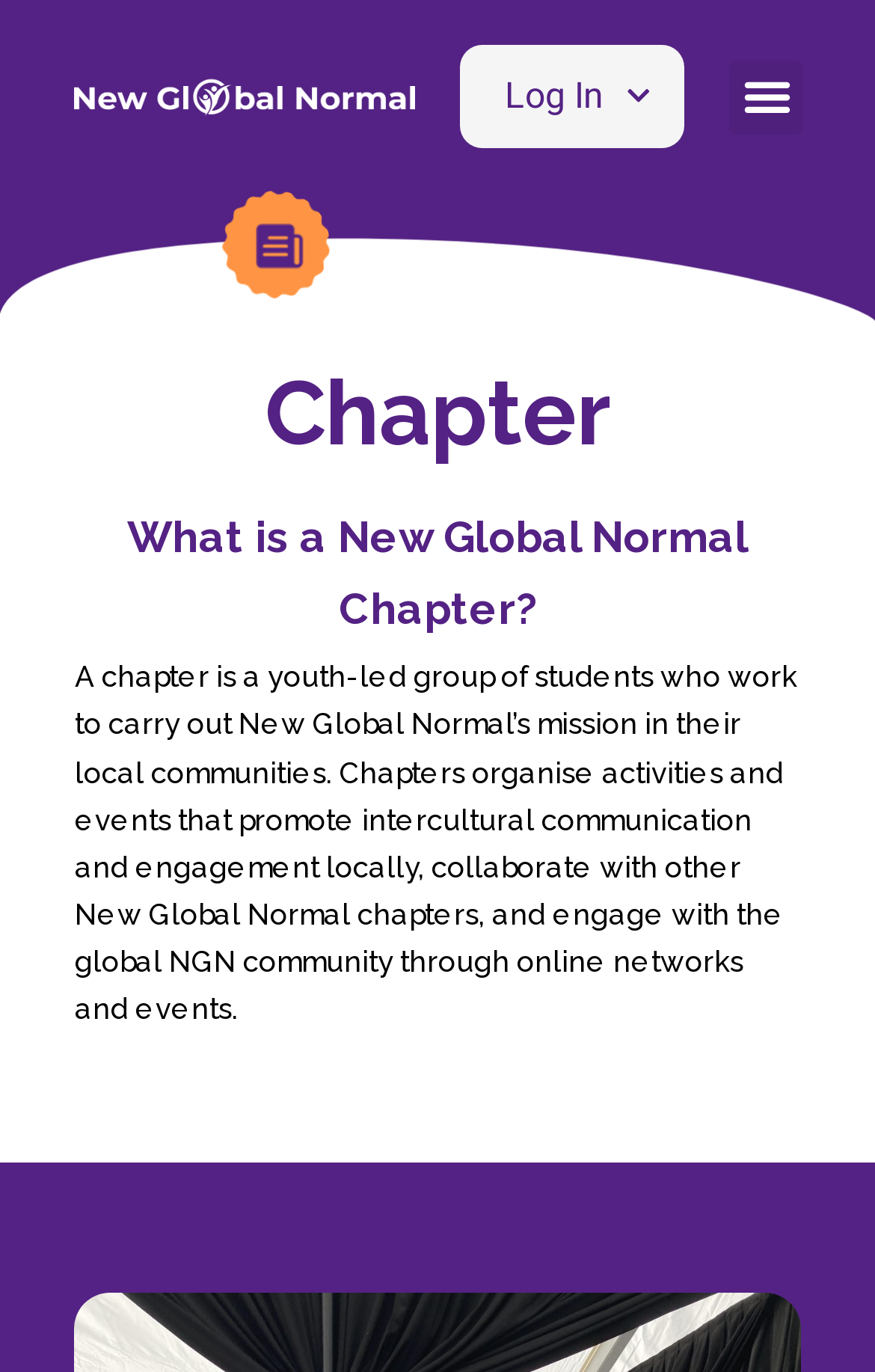Give a short answer using one word or phrase for the question:
What is a New Global Normal Chapter?

Youth-led group